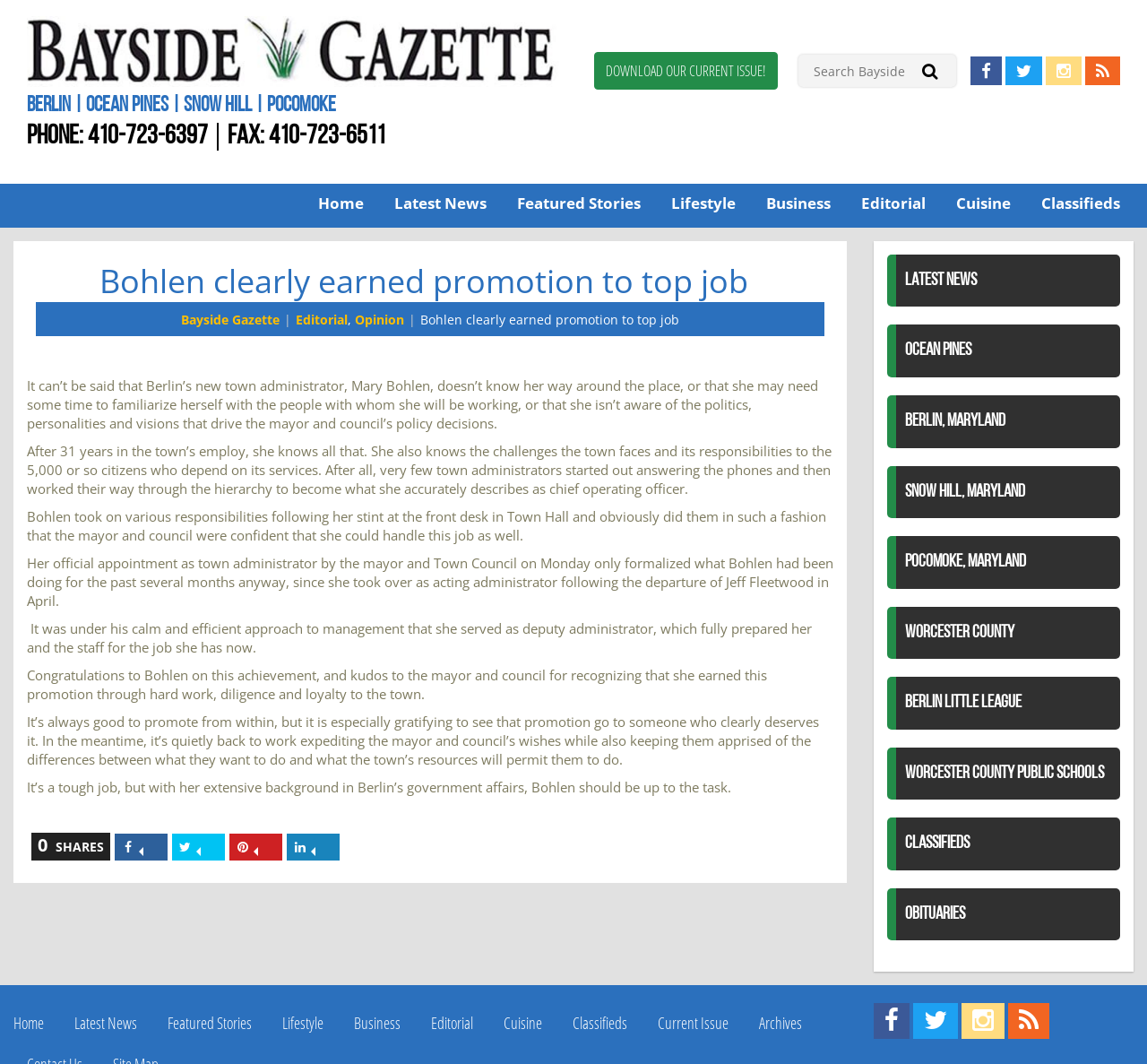Please provide a detailed answer to the question below based on the screenshot: 
What is the name of the previous town administrator?

The article mentions that Jeff Fleetwood was the previous town administrator, which can be found in the text 'Her official appointment as town administrator by the mayor and Town Council on Monday only formalized what Bohlen had been doing for the past several months anyway, since she took over as acting administrator following the departure of Jeff Fleetwood in April...'.